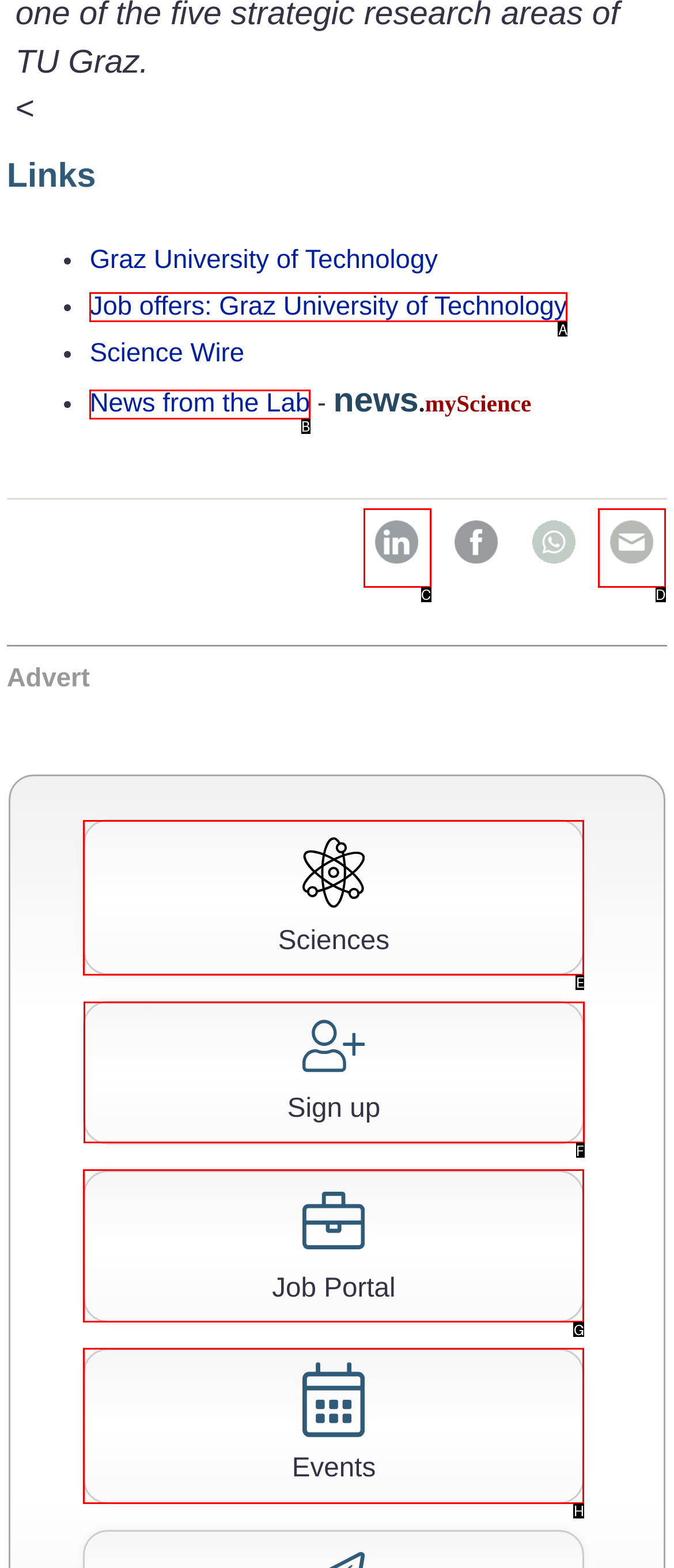Tell me which one HTML element I should click to complete the following task: Sign up for the website Answer with the option's letter from the given choices directly.

F